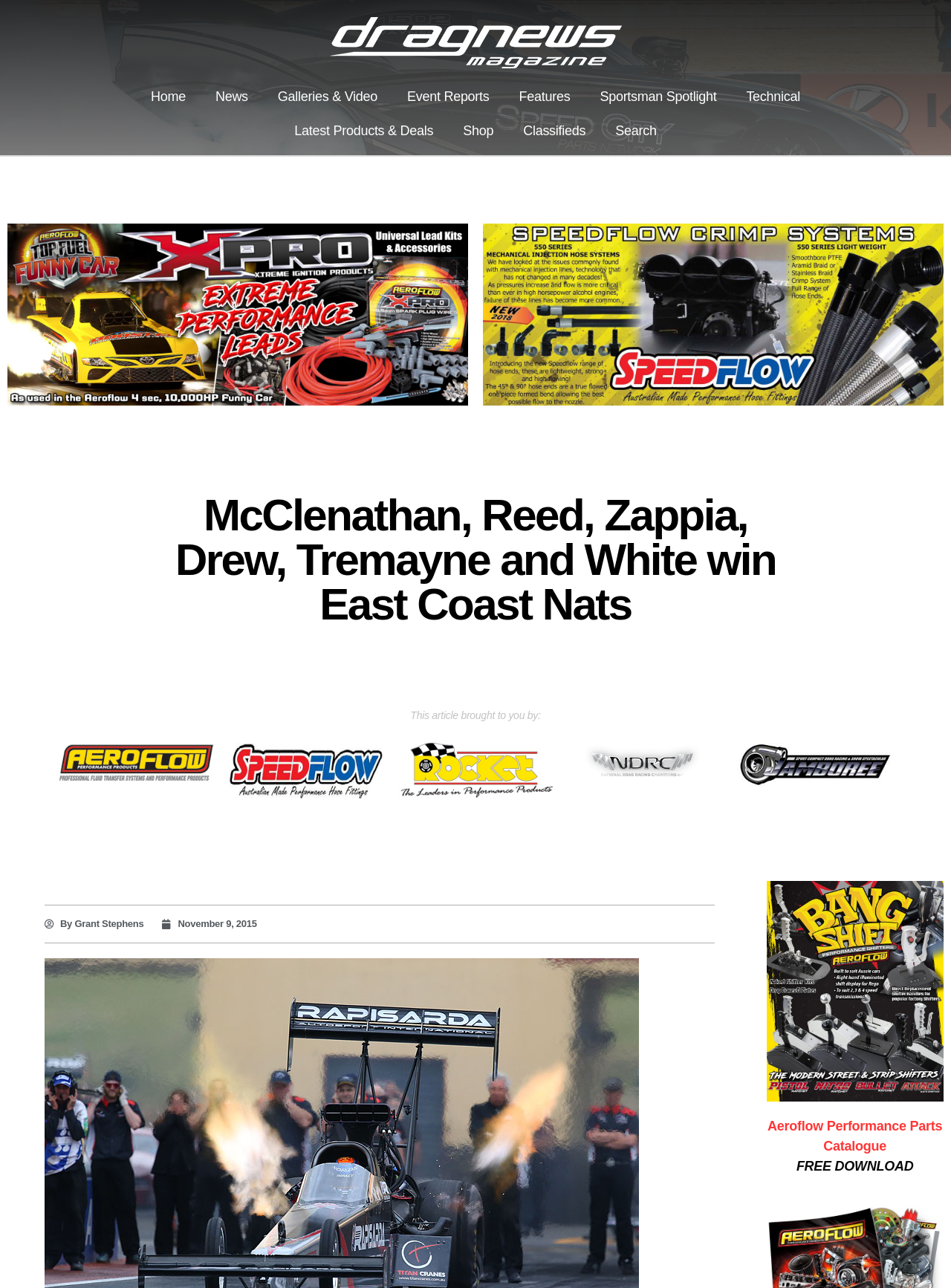Given the description of a UI element: "Latest Products & Deals", identify the bounding box coordinates of the matching element in the webpage screenshot.

[0.294, 0.088, 0.471, 0.115]